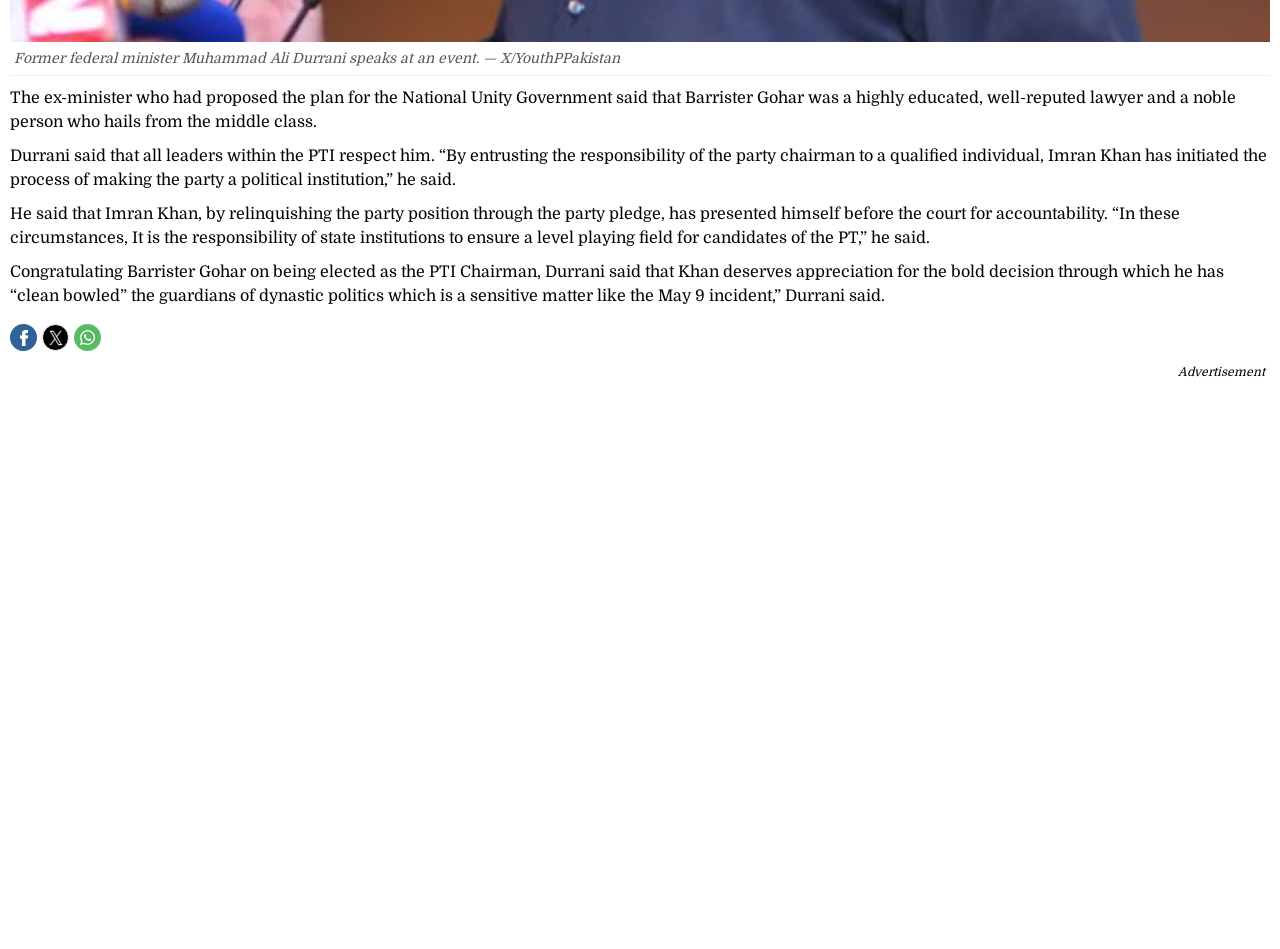What is Imran Khan's action regarding party position?
Please use the image to provide a one-word or short phrase answer.

Relinquishing